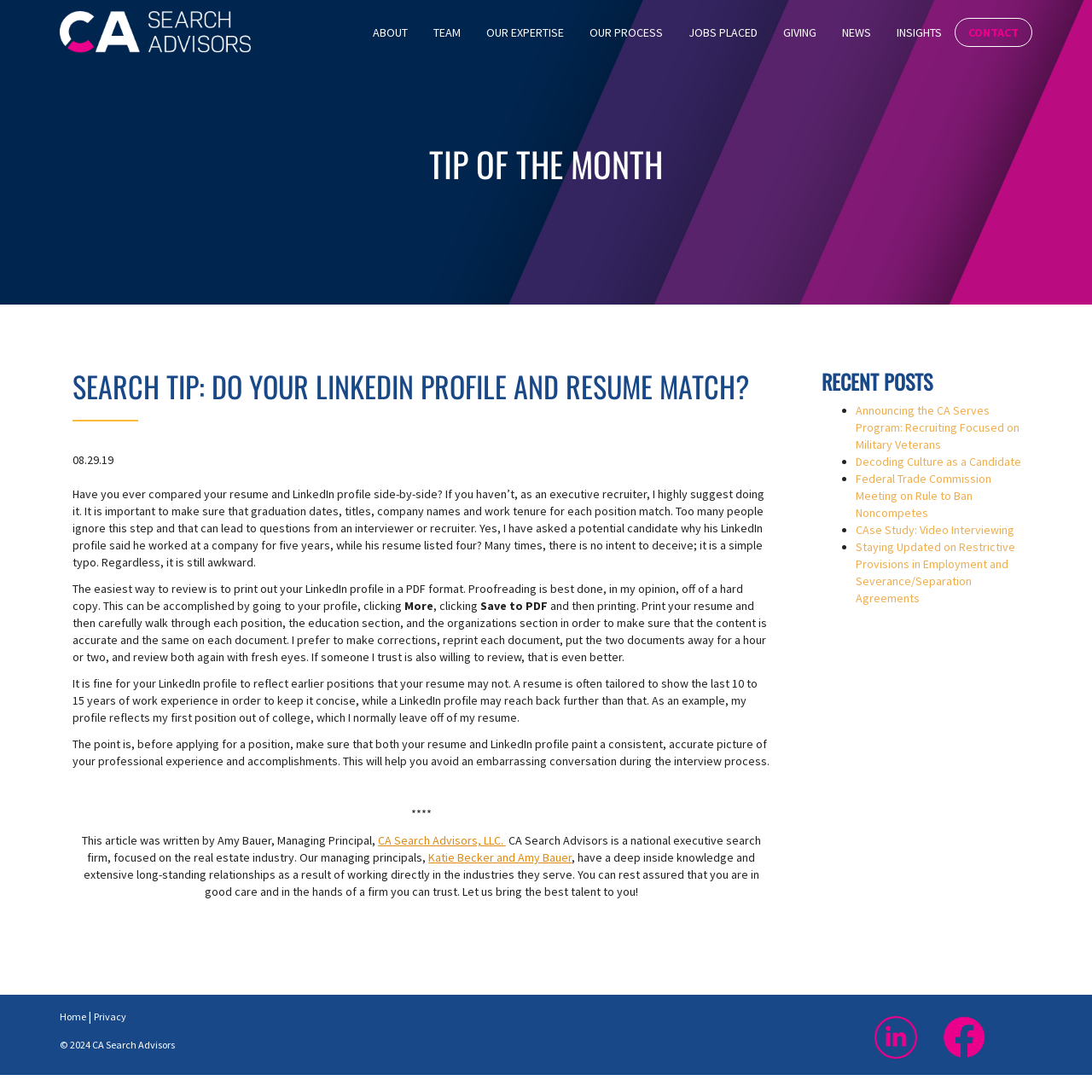Locate the bounding box coordinates of the area that needs to be clicked to fulfill the following instruction: "Click the 'ABOUT' link". The coordinates should be in the format of four float numbers between 0 and 1, namely [left, top, right, bottom].

[0.33, 0.0, 0.385, 0.059]